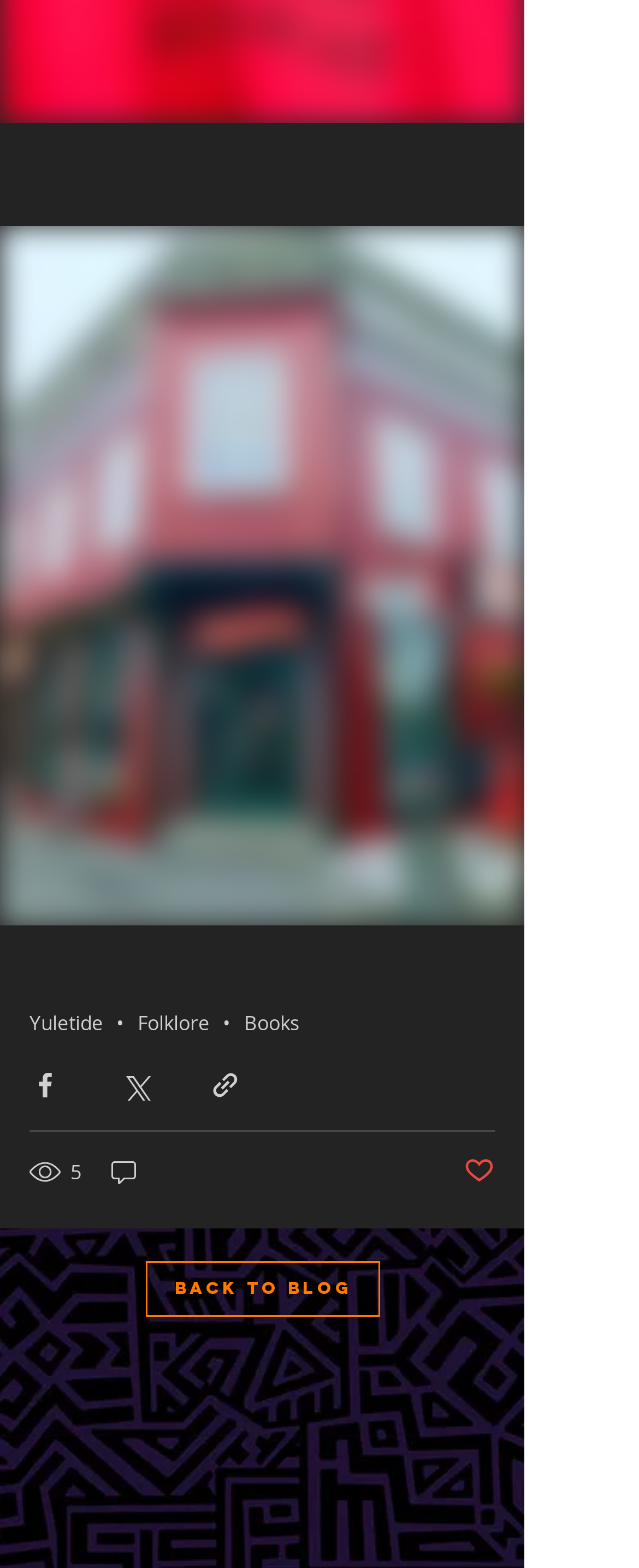What is the purpose of the button with the Facebook icon?
Using the image, respond with a single word or phrase.

Share via Facebook